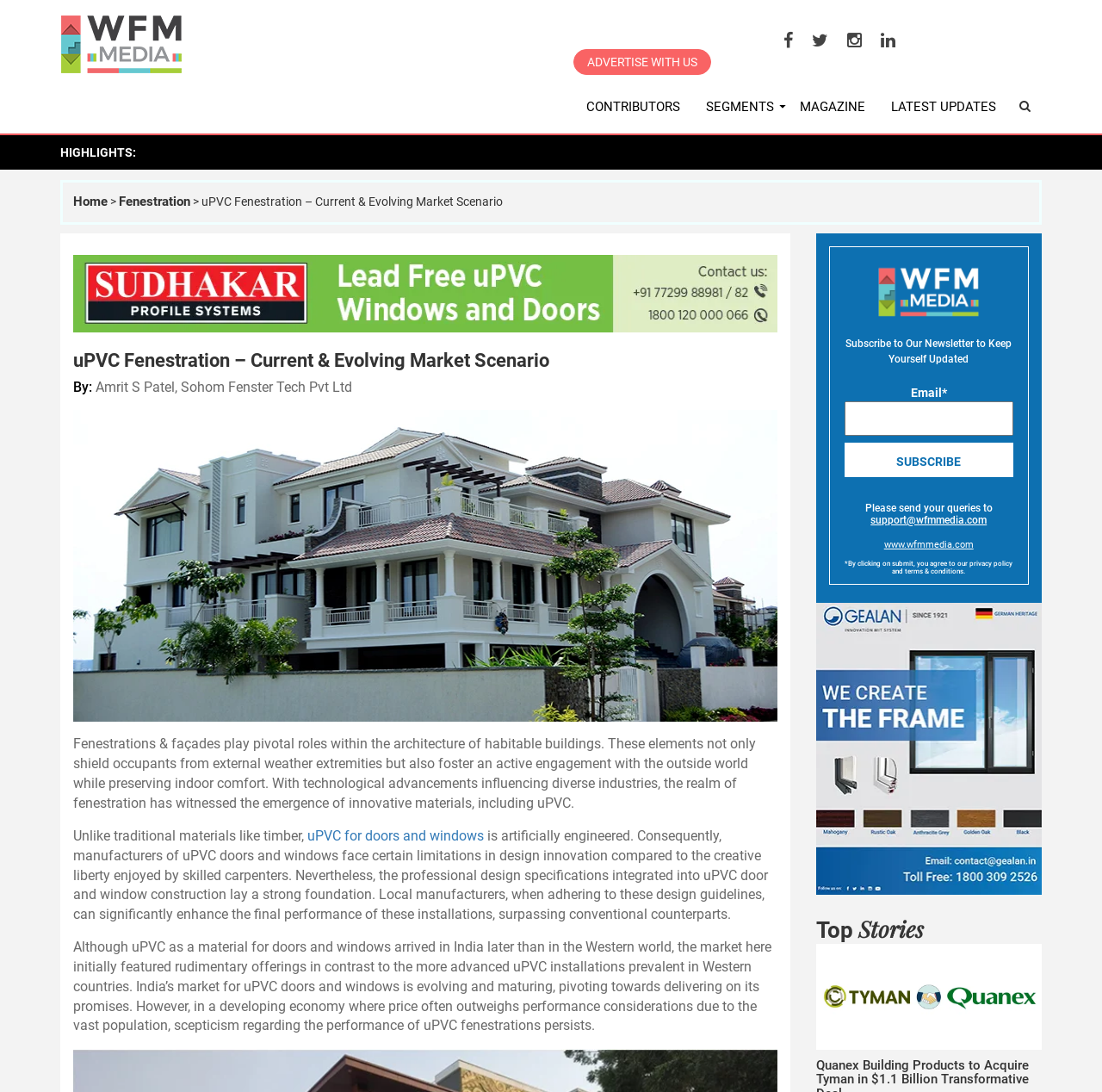Identify the bounding box coordinates of the region that needs to be clicked to carry out this instruction: "Click on the 'ADVERTISE WITH US' link". Provide these coordinates as four float numbers ranging from 0 to 1, i.e., [left, top, right, bottom].

[0.52, 0.045, 0.645, 0.069]